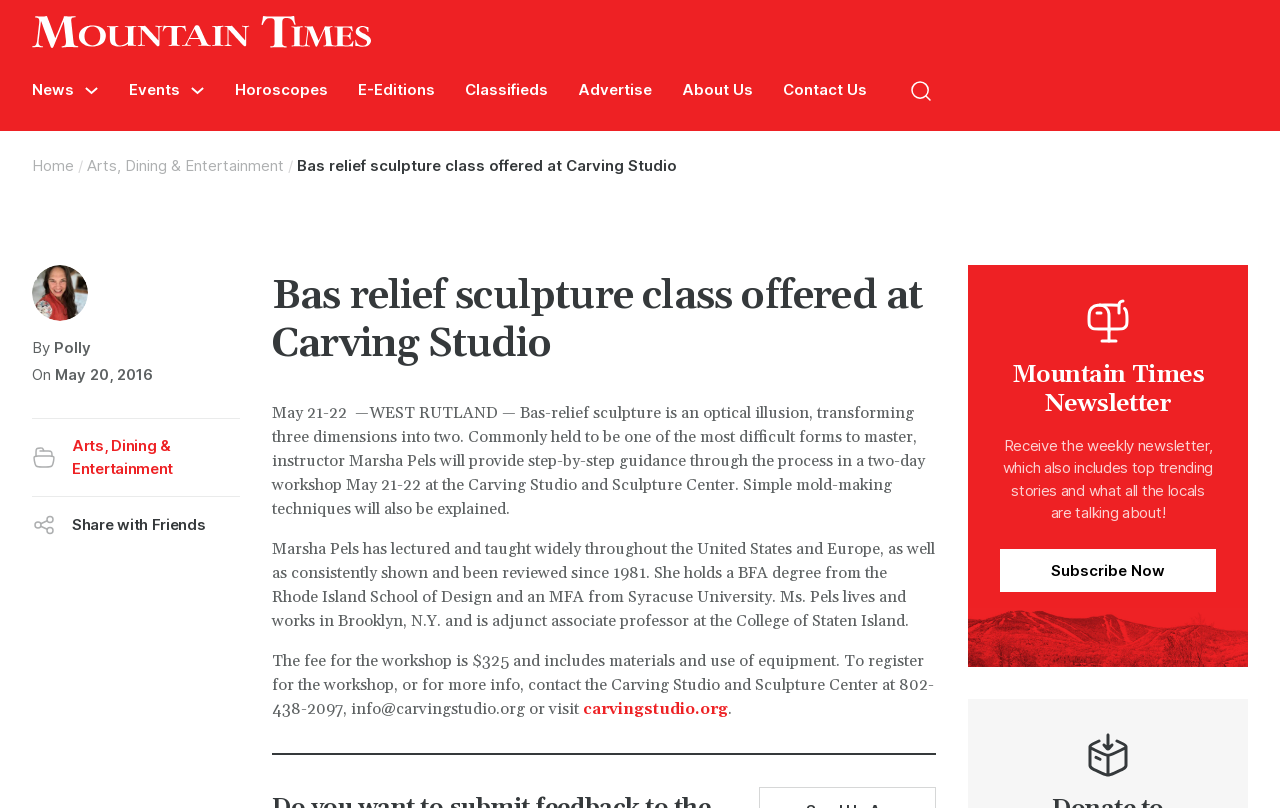Provide the bounding box coordinates in the format (top-left x, top-left y, bottom-right x, bottom-right y). All values are floating point numbers between 0 and 1. Determine the bounding box coordinate of the UI element described as: Share with Friends

[0.025, 0.615, 0.188, 0.684]